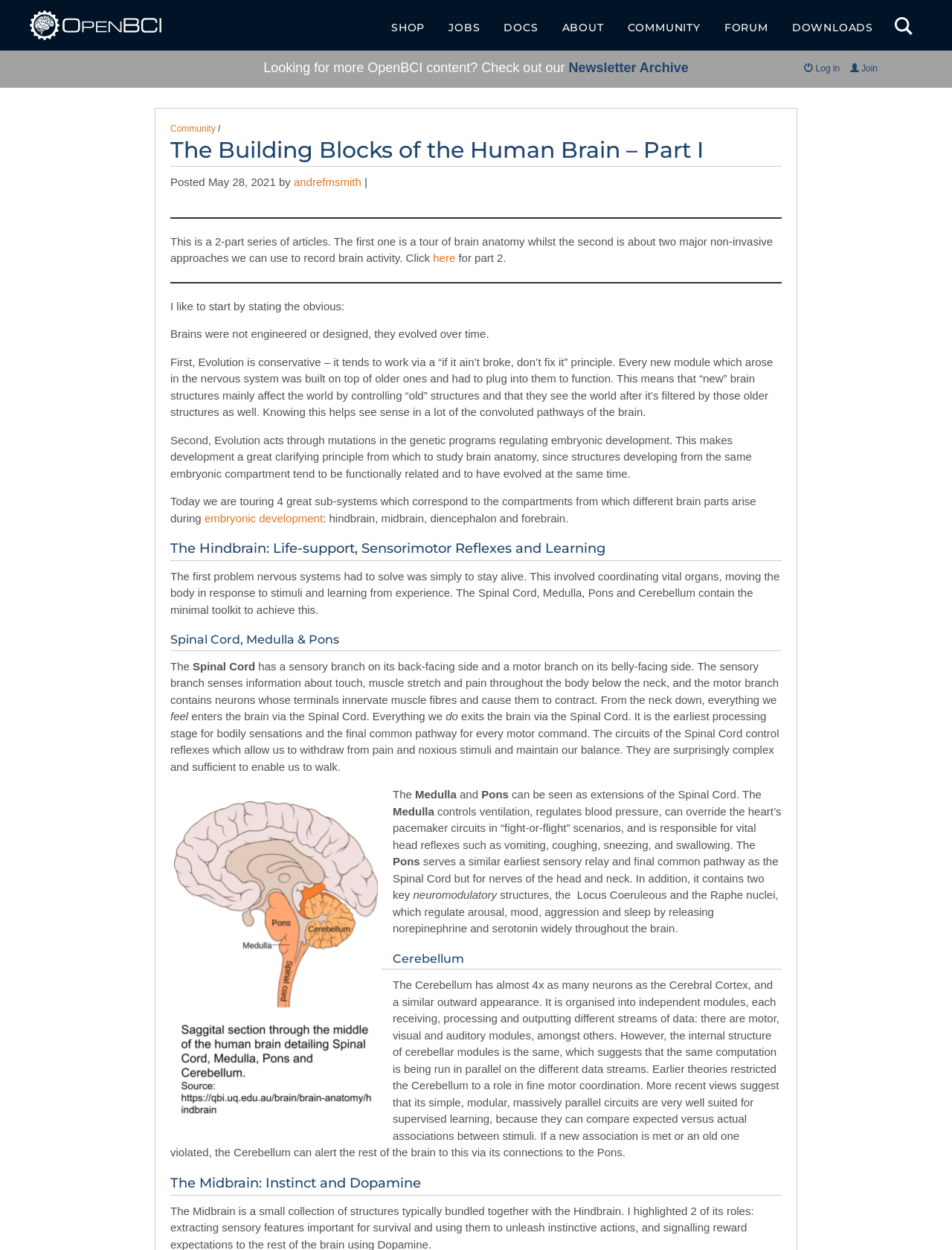Using the element description: "DOWNLOADS", determine the bounding box coordinates for the specified UI element. The coordinates should be four float numbers between 0 and 1, [left, top, right, bottom].

[0.819, 0.007, 0.93, 0.038]